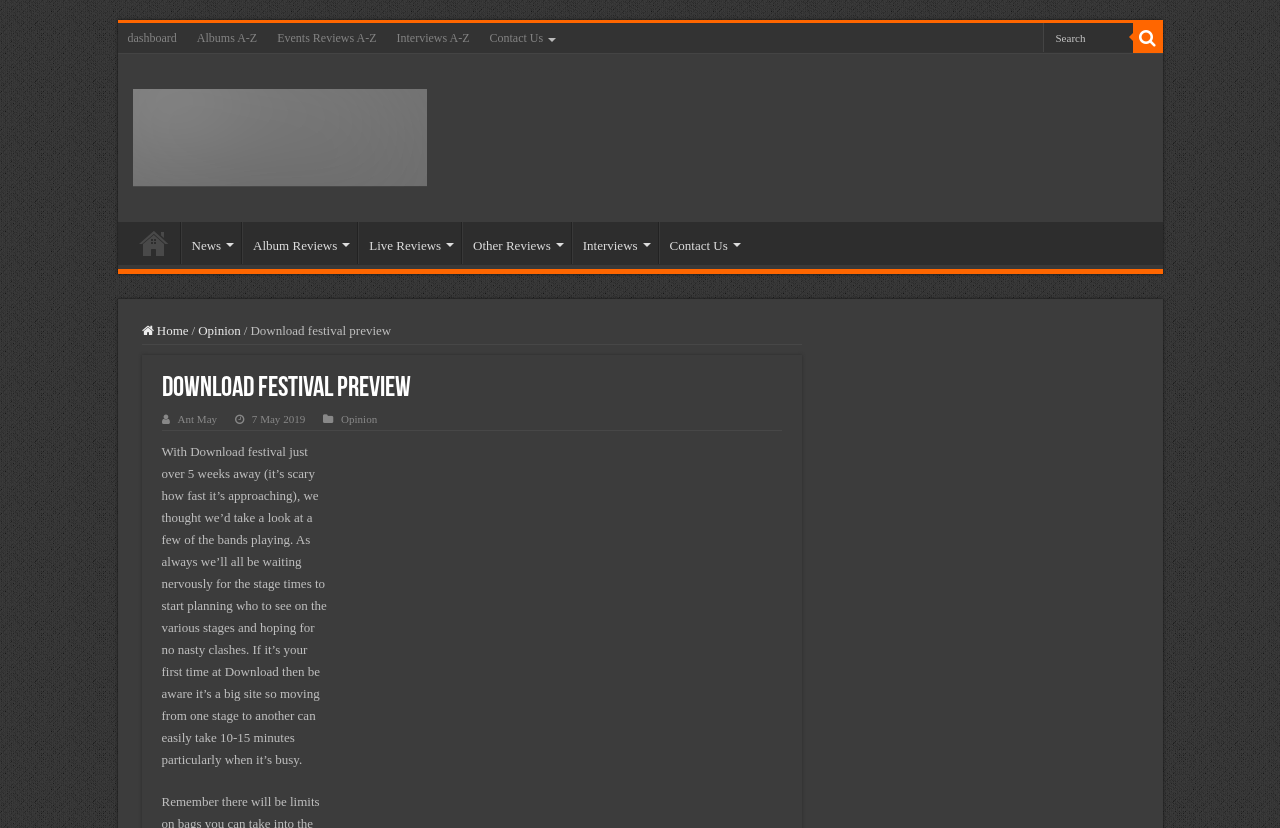Locate the bounding box of the user interface element based on this description: "Opinion".

[0.155, 0.39, 0.188, 0.408]